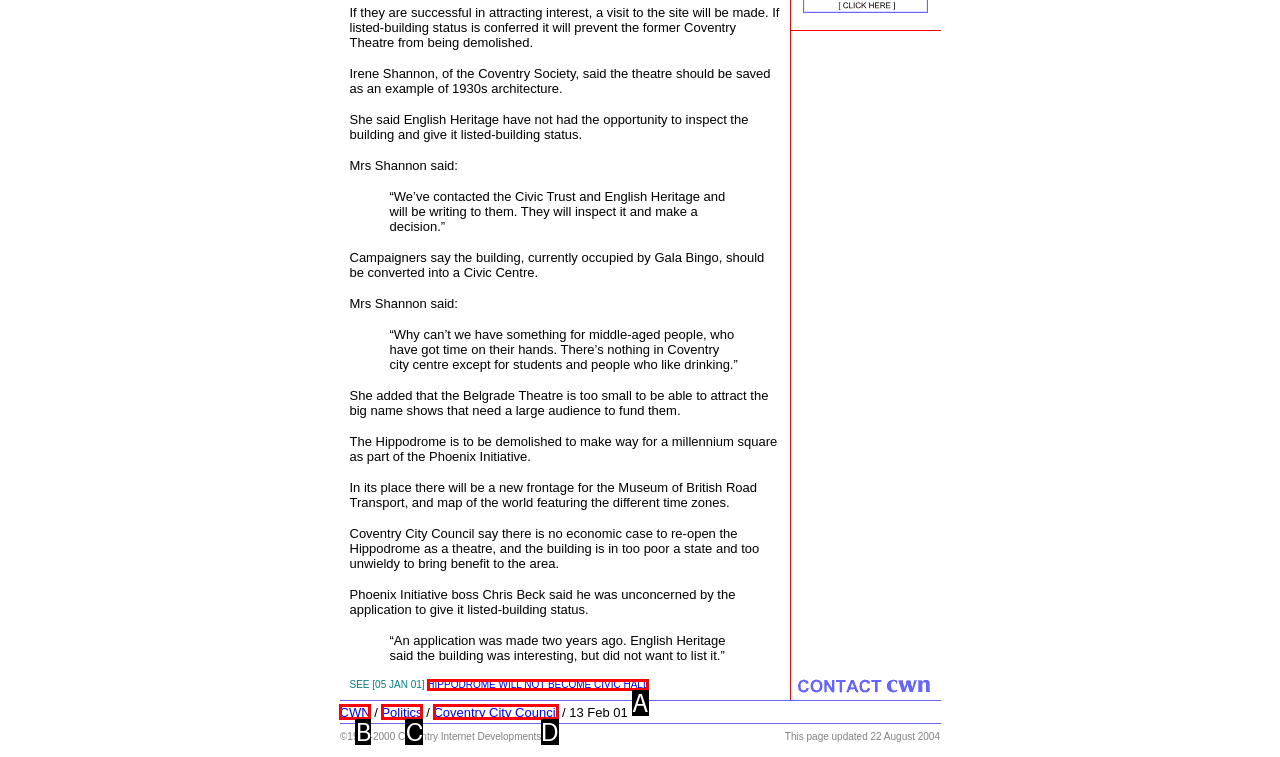Find the HTML element that matches the description: Politics
Respond with the corresponding letter from the choices provided.

C